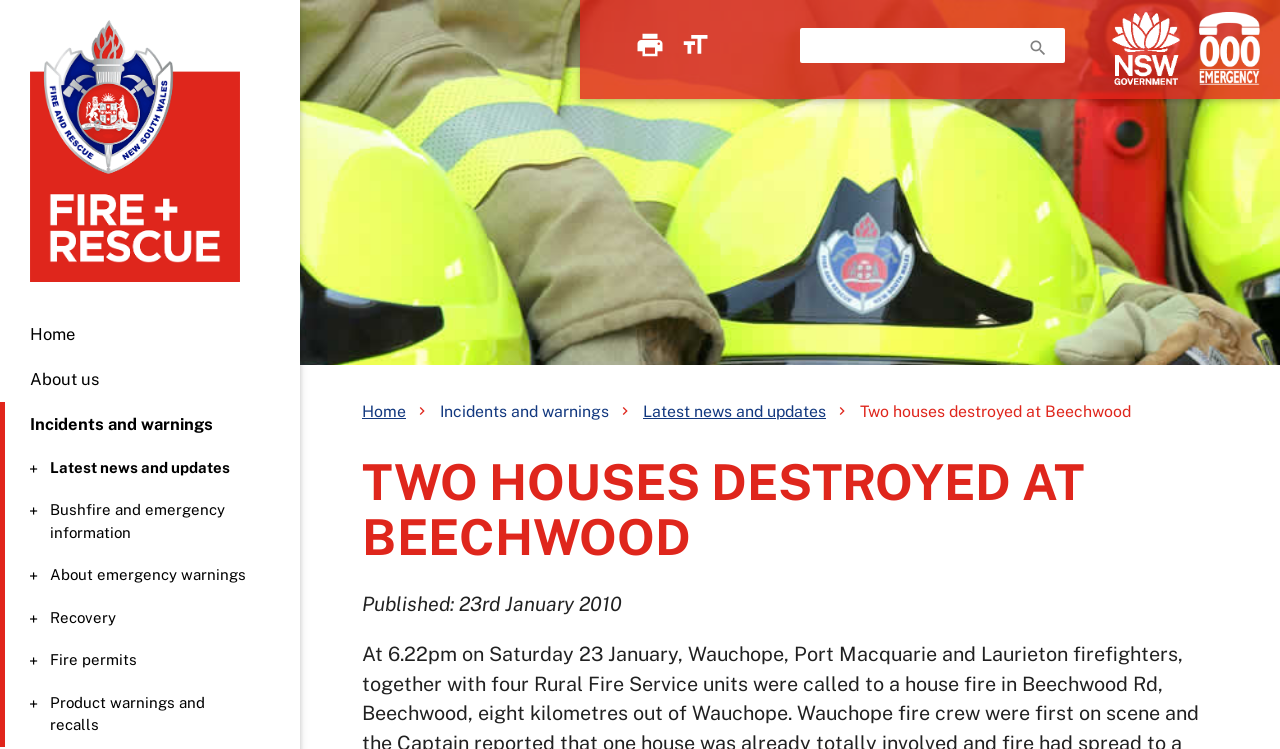Please locate the bounding box coordinates of the element that should be clicked to complete the given instruction: "Learn about emergency warnings".

[0.004, 0.753, 0.227, 0.783]